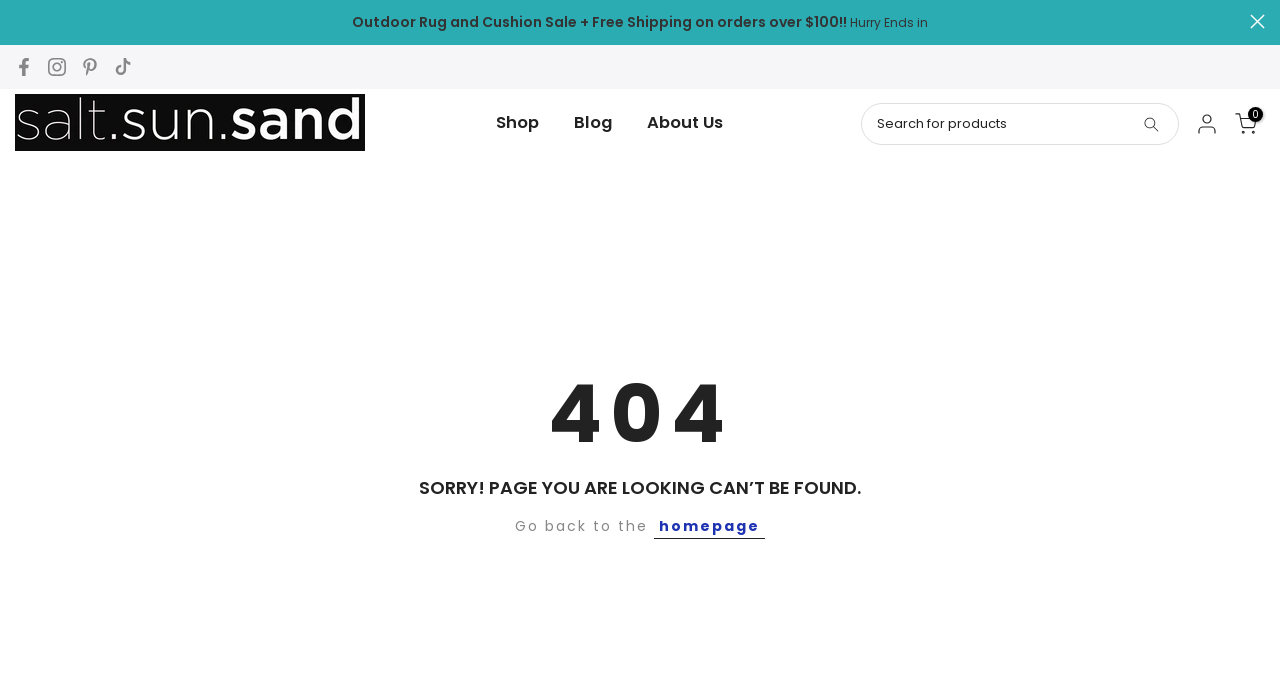Describe all visible elements and their arrangement on the webpage.

This webpage appears to be an error page, specifically a 404 Not Found page, with the title "404 Not Found – saltsunsand". At the top right corner, there are two "close" buttons. Below them, there is a prominent sale announcement, "Outdoor Rug and Cushion Sale + Free Shipping on orders over $100!!", with a sense of urgency indicated by the text "Hurry Ends in" next to it.

On the top left, there are social media links to follow the brand on Facebook, Instagram, Pinterest, and Tiktok. Next to these links, there is a logo of "saltsunsand" with an image. Below the logo, there are main navigation links to "Shop", "Blog", and "About Us".

On the right side of the page, there is a search bar with a placeholder text "Search for products" and a search button. Above the search bar, there are two links, one with no text and another with the text "0".

The main content of the page is an error message, with a large heading "404" and a subheading "SORRY! PAGE YOU ARE LOOKING CAN’T BE FOUND." Below the error message, there is a suggestion to "Go back to the homepage" with a link to the homepage.

At the top of the page, there is a "Close menu, categories" button, which is likely a toggle button to open or close a menu.